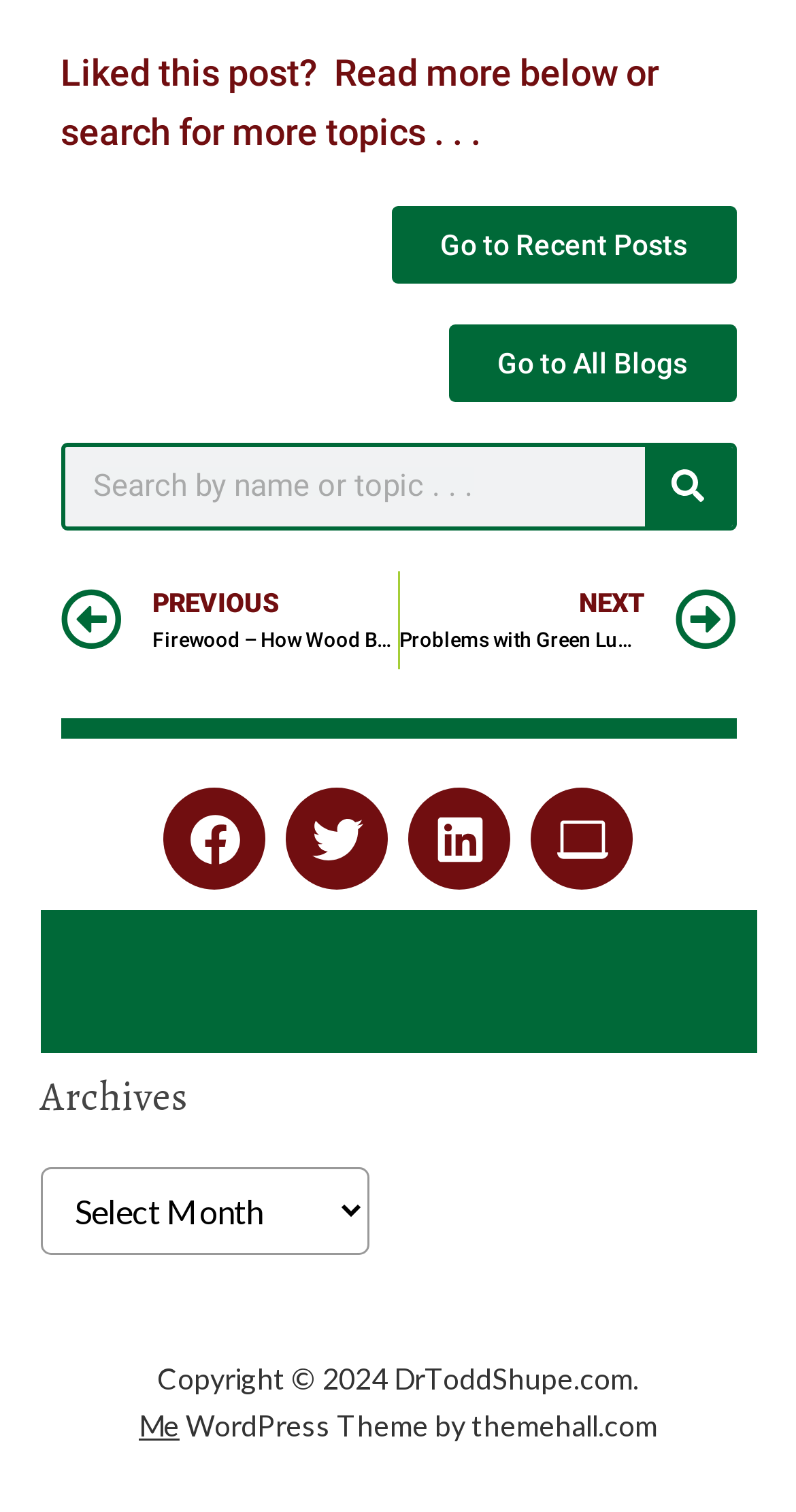Please identify the coordinates of the bounding box that should be clicked to fulfill this instruction: "Visit Facebook page".

[0.205, 0.521, 0.333, 0.589]